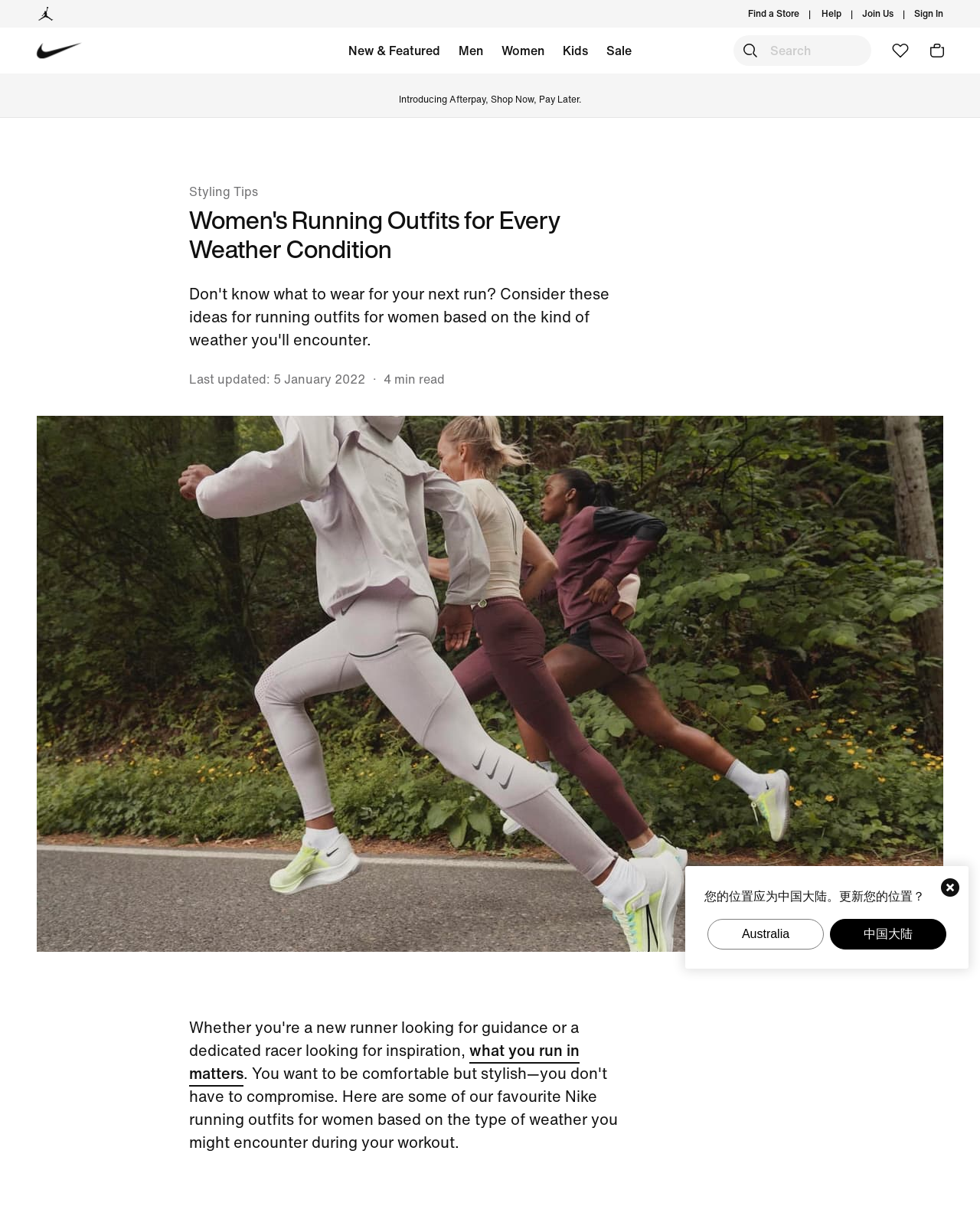What is the brand of the website?
Using the image as a reference, deliver a detailed and thorough answer to the question.

I determined the brand of the website by looking at the root element 'Women's Running Outfits for Every Weather Condition. Nike AU' which clearly indicates that the website is related to Nike.